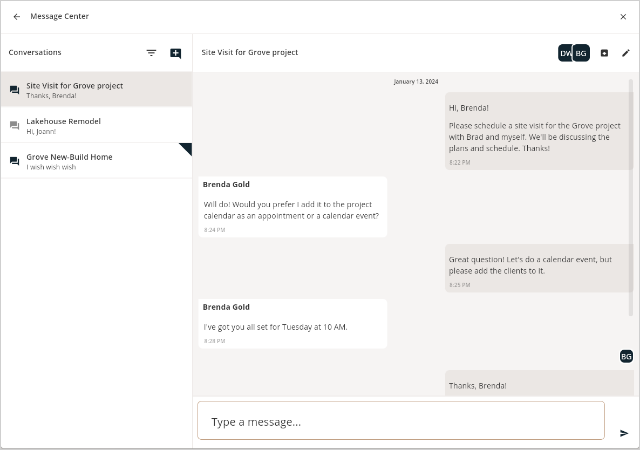Use a single word or phrase to respond to the question:
Who expresses gratitude in the conversation?

Brendal